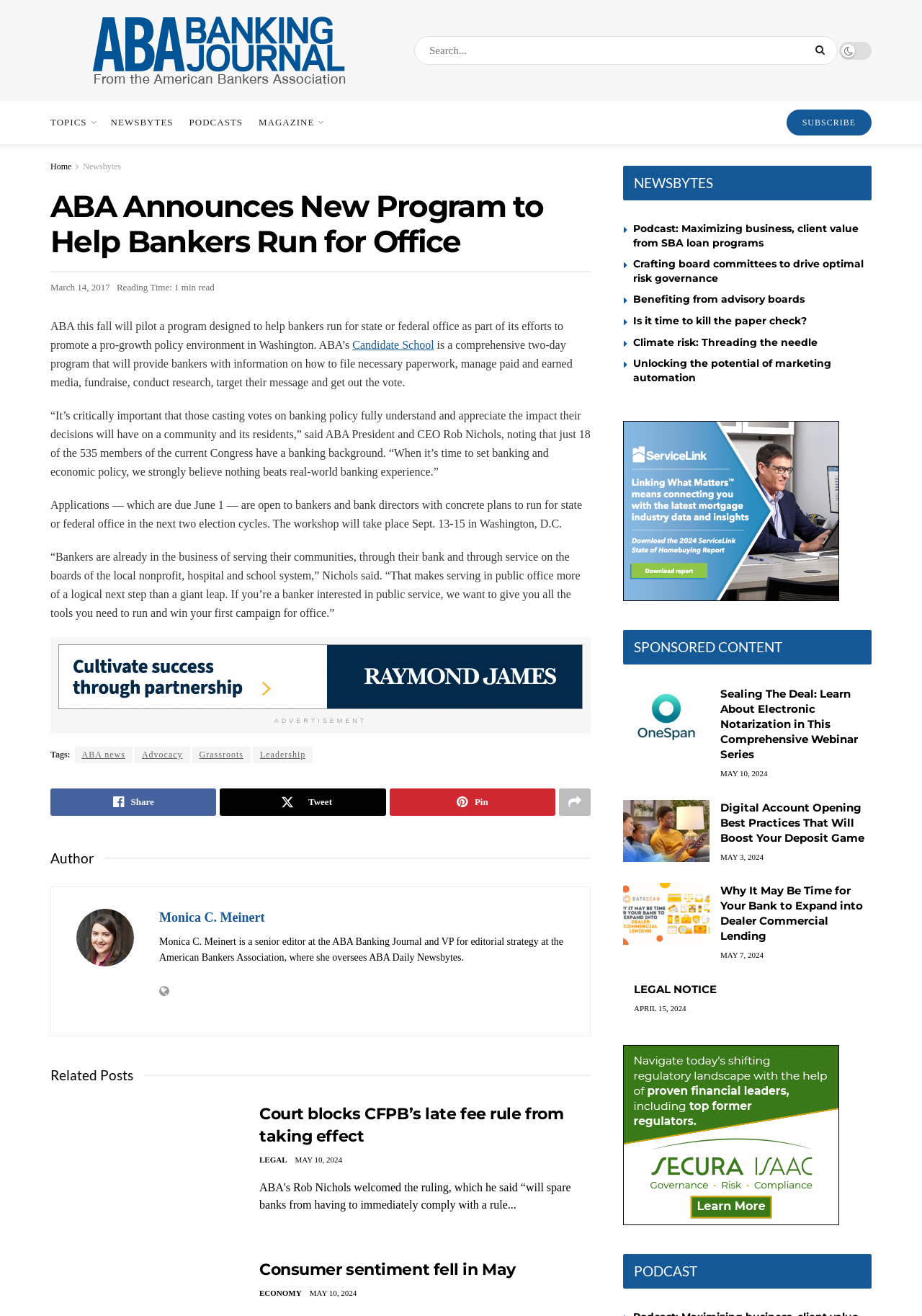How many articles are listed under 'Related Posts'?
Your answer should be a single word or phrase derived from the screenshot.

2